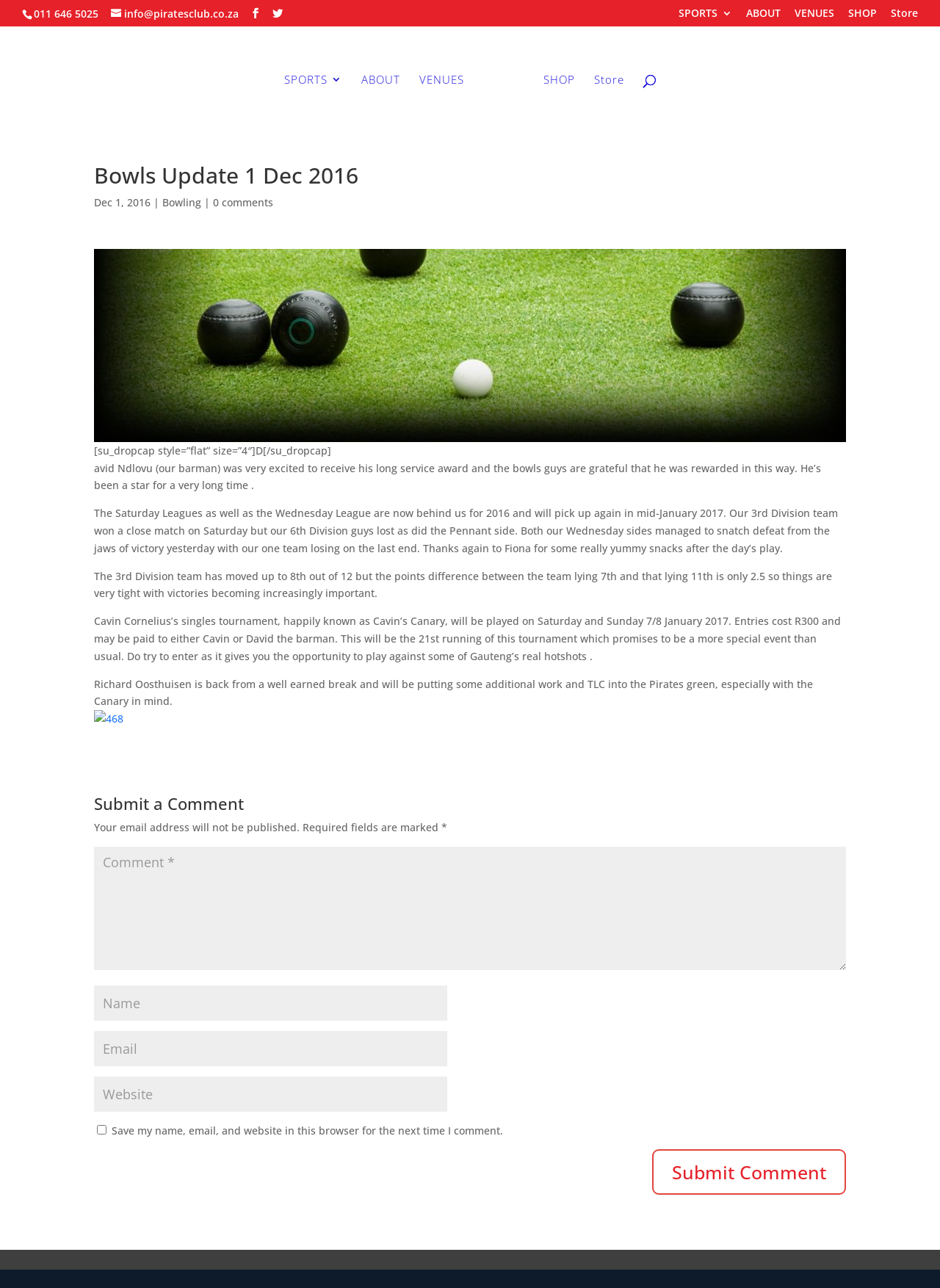Identify the bounding box coordinates for the element you need to click to achieve the following task: "Visit the Pirates Club website". Provide the bounding box coordinates as four float numbers between 0 and 1, in the form [left, top, right, bottom].

[0.511, 0.038, 0.557, 0.103]